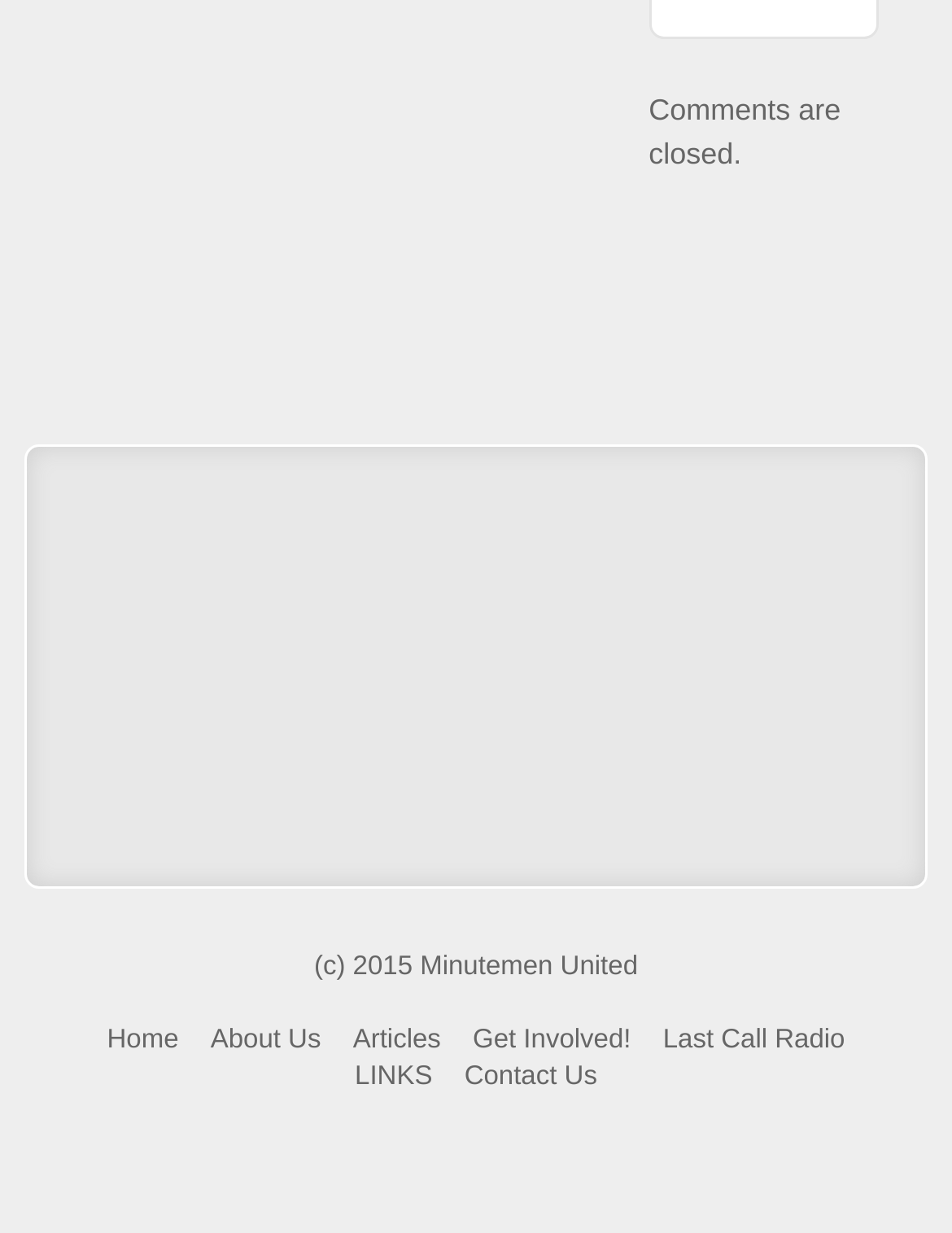Determine the bounding box coordinates of the UI element described by: "About Us".

[0.221, 0.832, 0.337, 0.856]